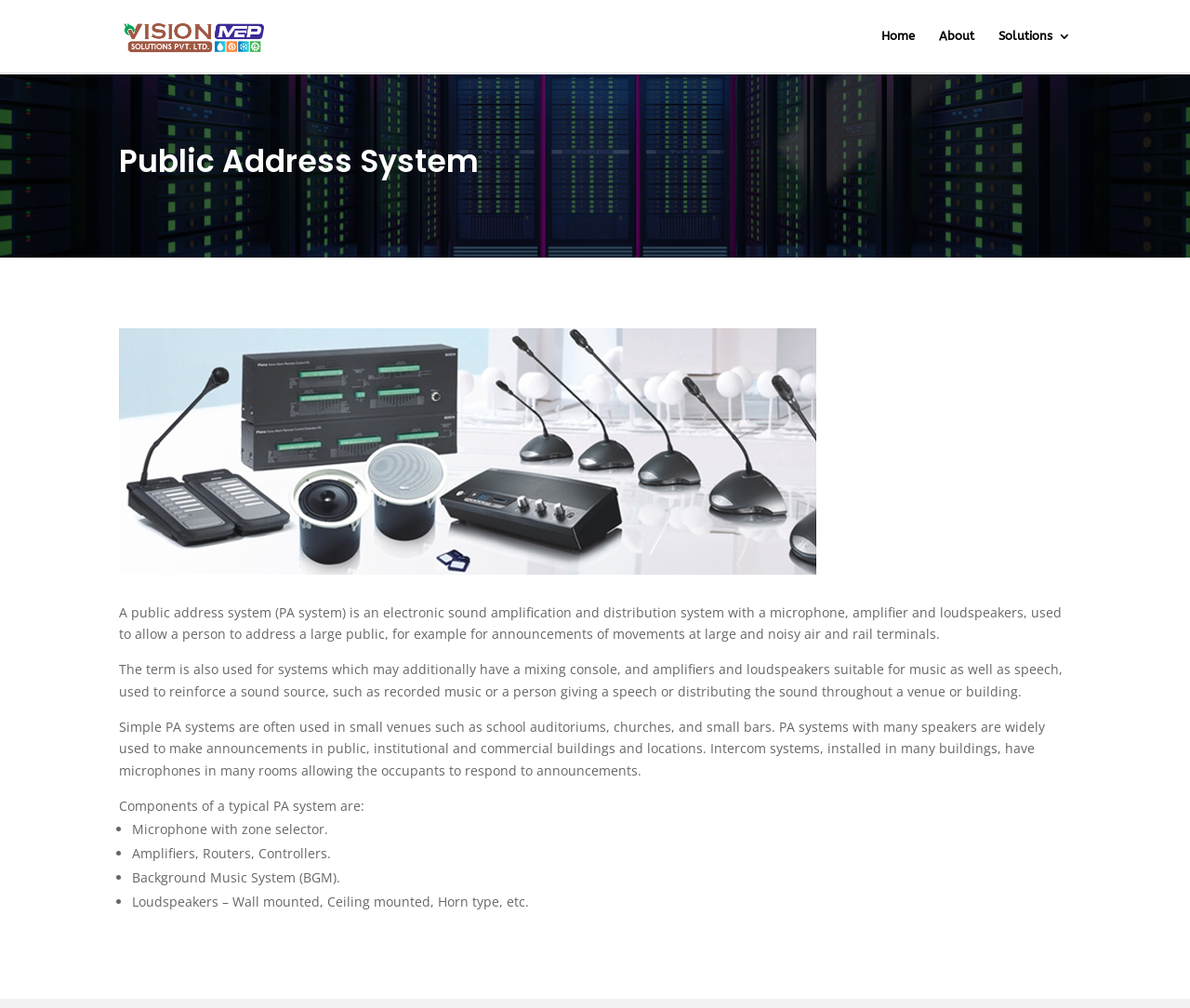Please respond to the question using a single word or phrase:
What is a public address system used for?

Addressing a large public